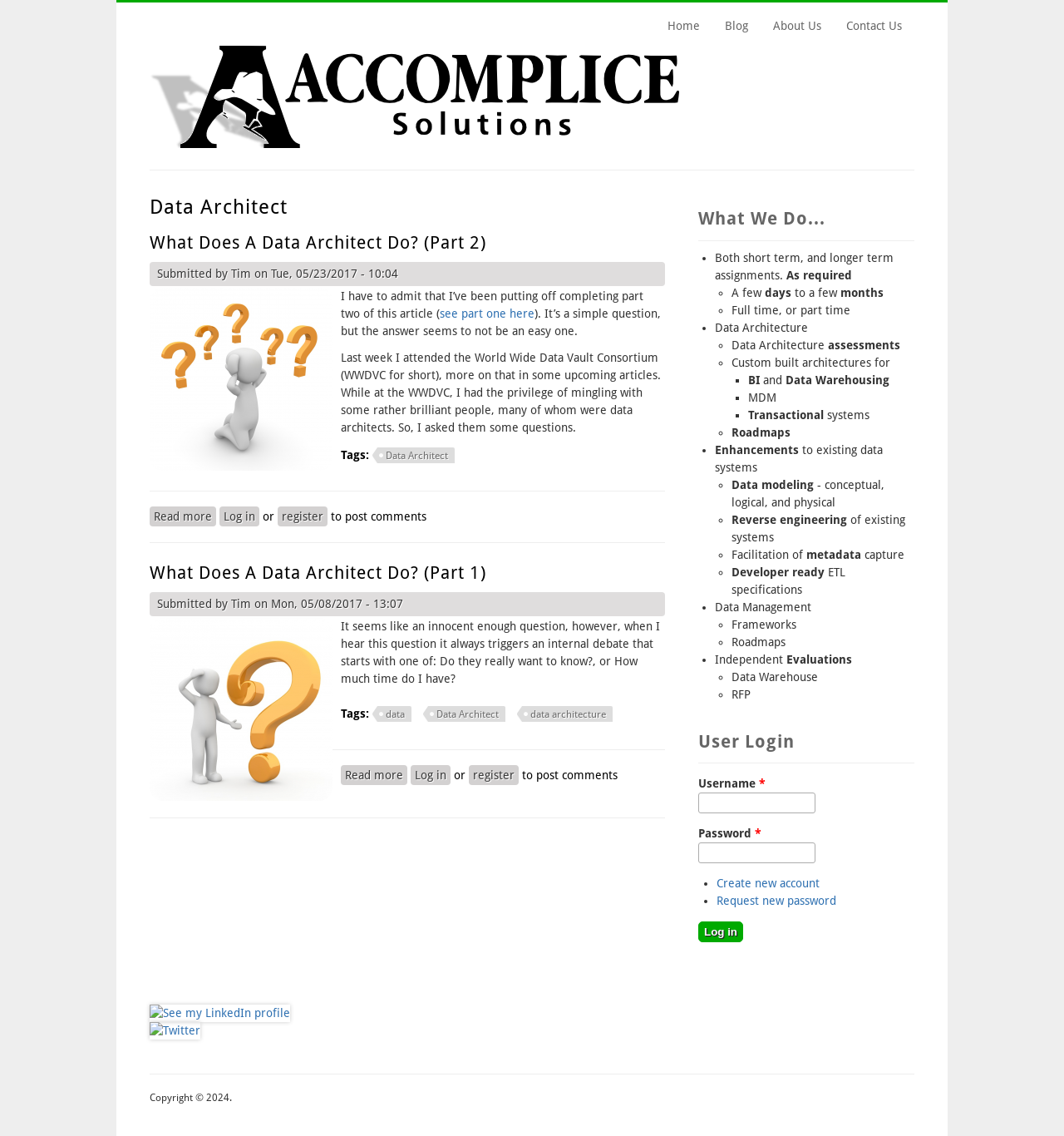Please find the bounding box coordinates of the element that needs to be clicked to perform the following instruction: "Click on the 'CONNECT WITH US' link". The bounding box coordinates should be four float numbers between 0 and 1, represented as [left, top, right, bottom].

None